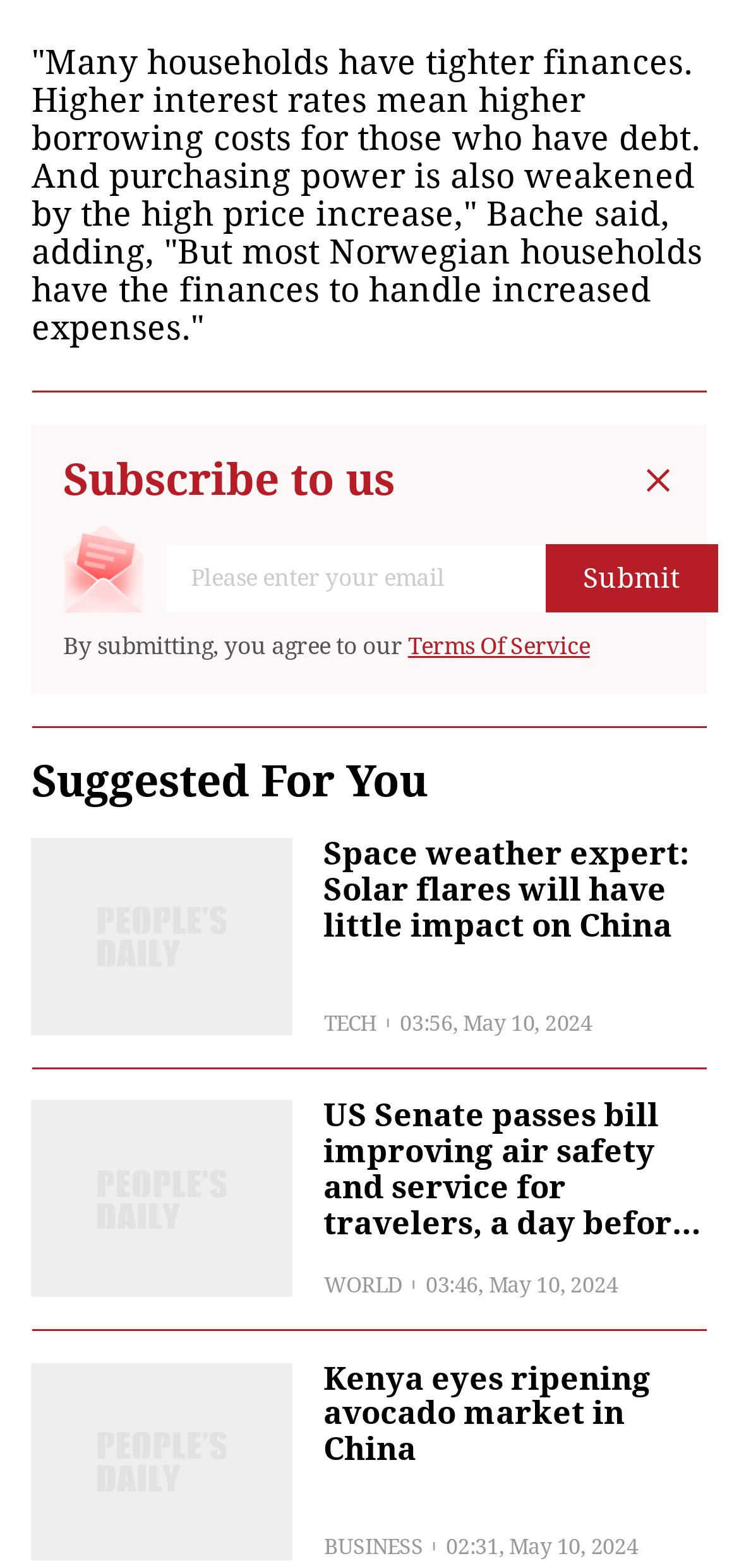Answer the question below in one word or phrase:
What is the topic of the first suggested article?

Space weather